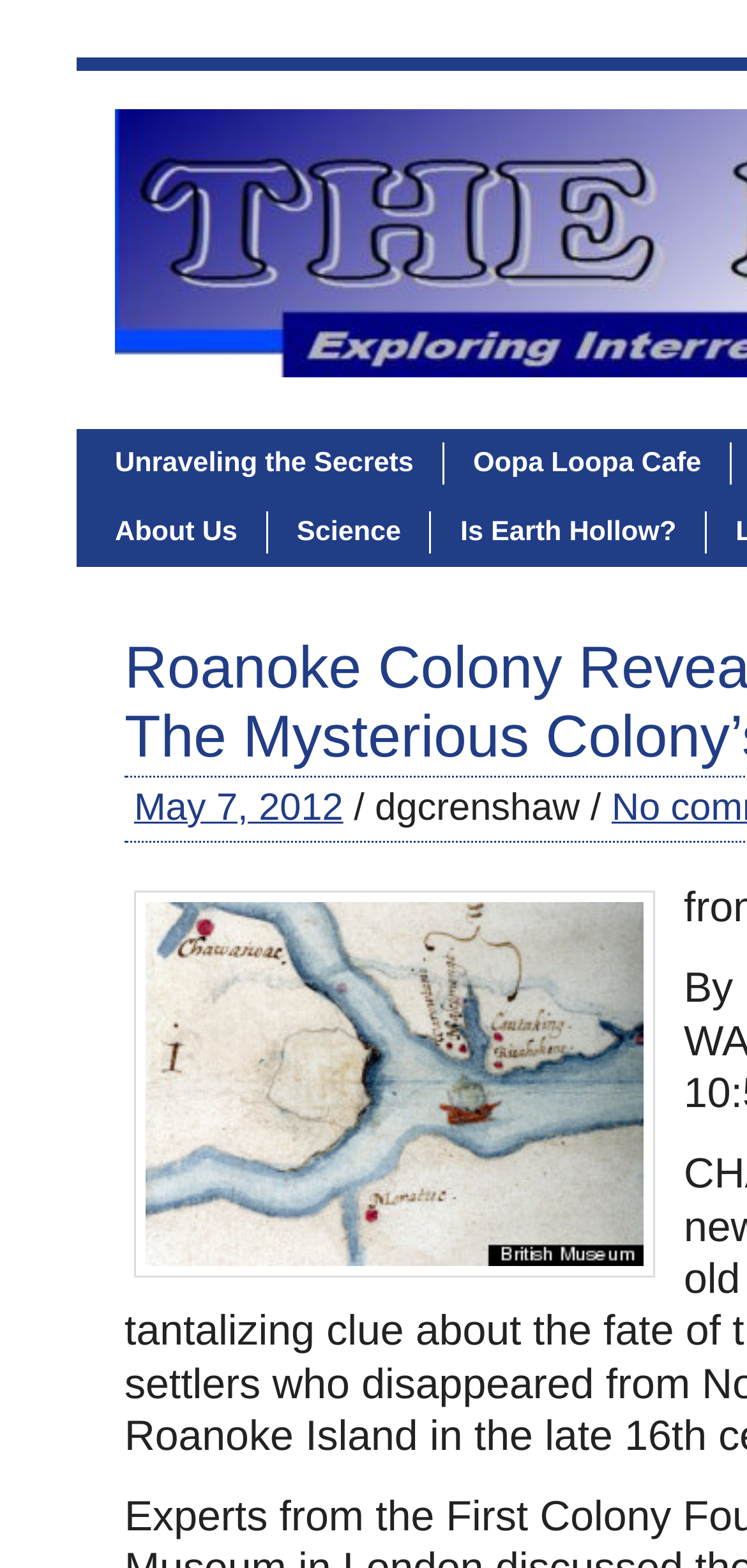What is the theme of the webpage?
Based on the screenshot, provide a one-word or short-phrase response.

Hollow Earth